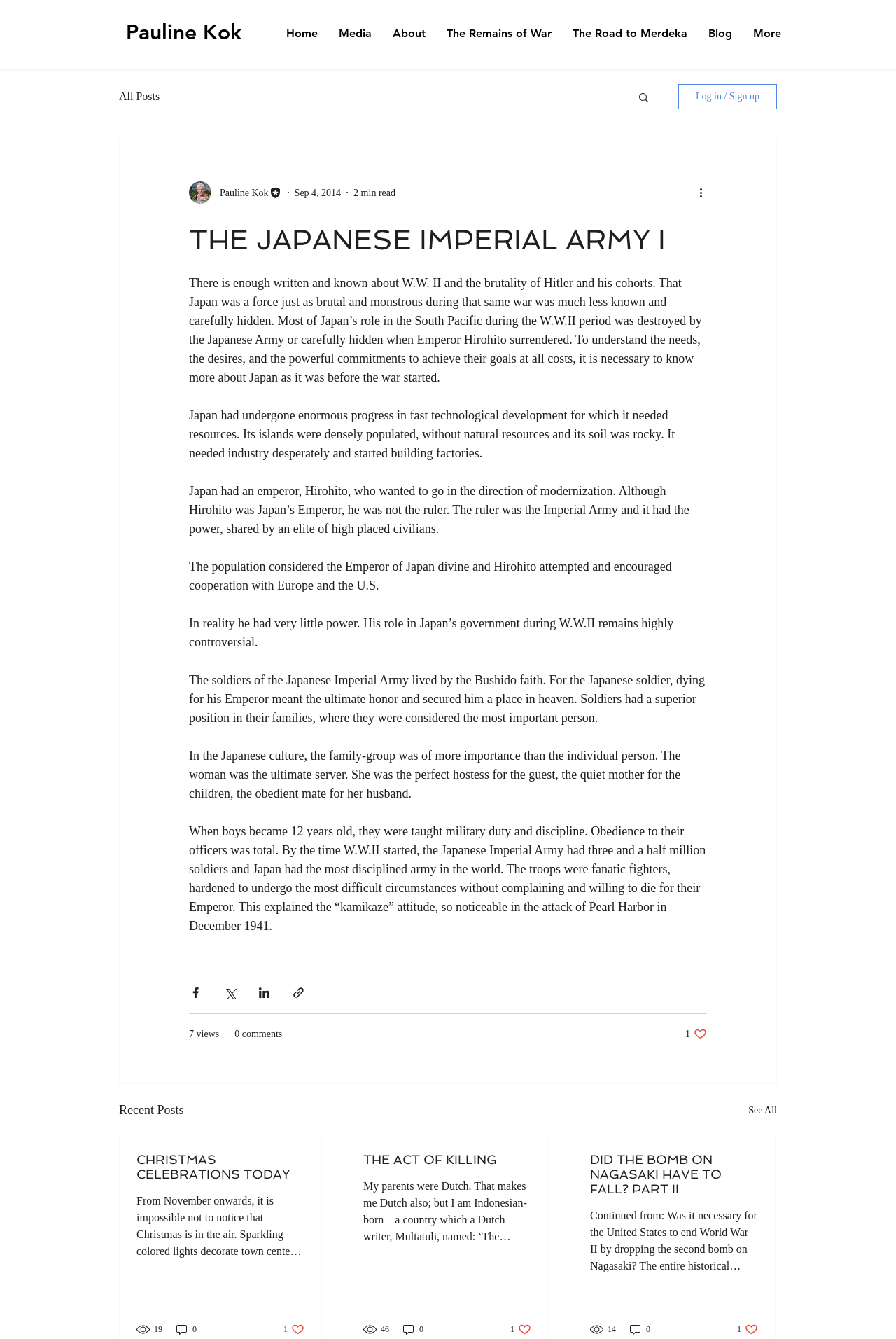Using the information shown in the image, answer the question with as much detail as possible: What is the author's name of the current article?

The author's name can be found in the heading element with the text 'Pauline Kok' and also in the generic element with the text 'Pauline Kok' which is located below the writer's picture.